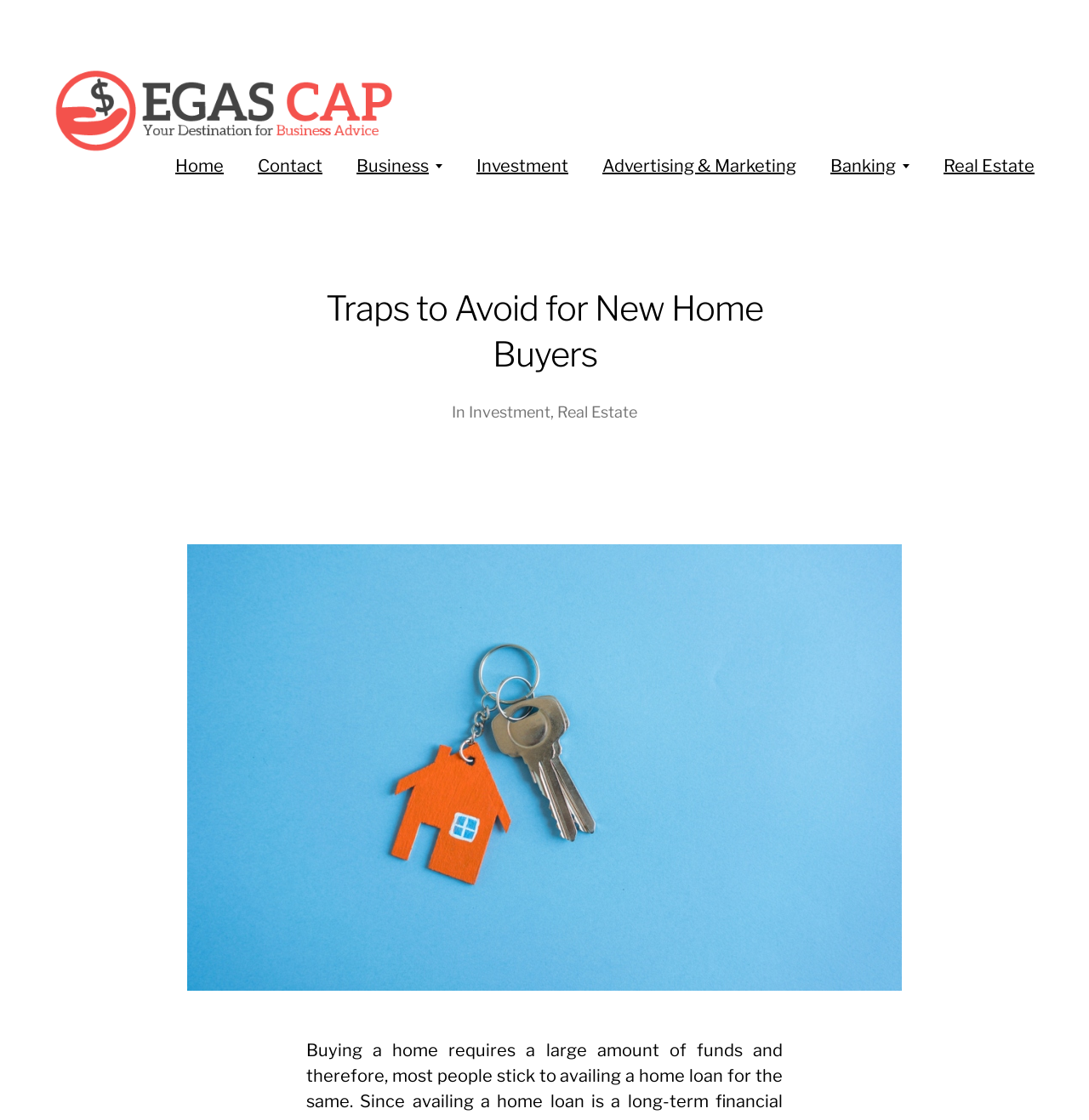Locate the coordinates of the bounding box for the clickable region that fulfills this instruction: "click on Home".

[0.161, 0.137, 0.205, 0.159]